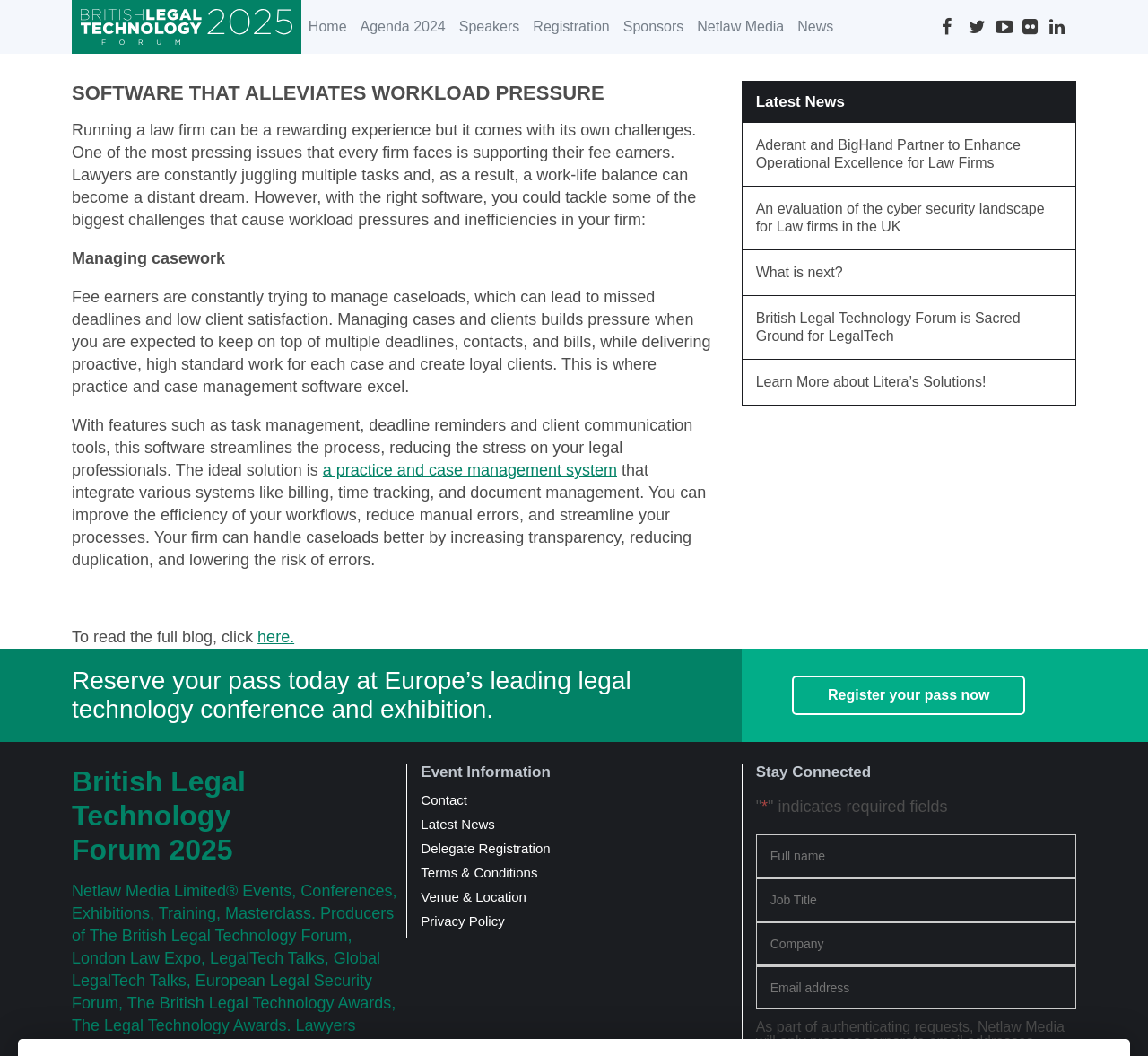Determine the title of the webpage and give its text content.

SOFTWARE THAT ALLEVIATES WORKLOAD PRESSURE